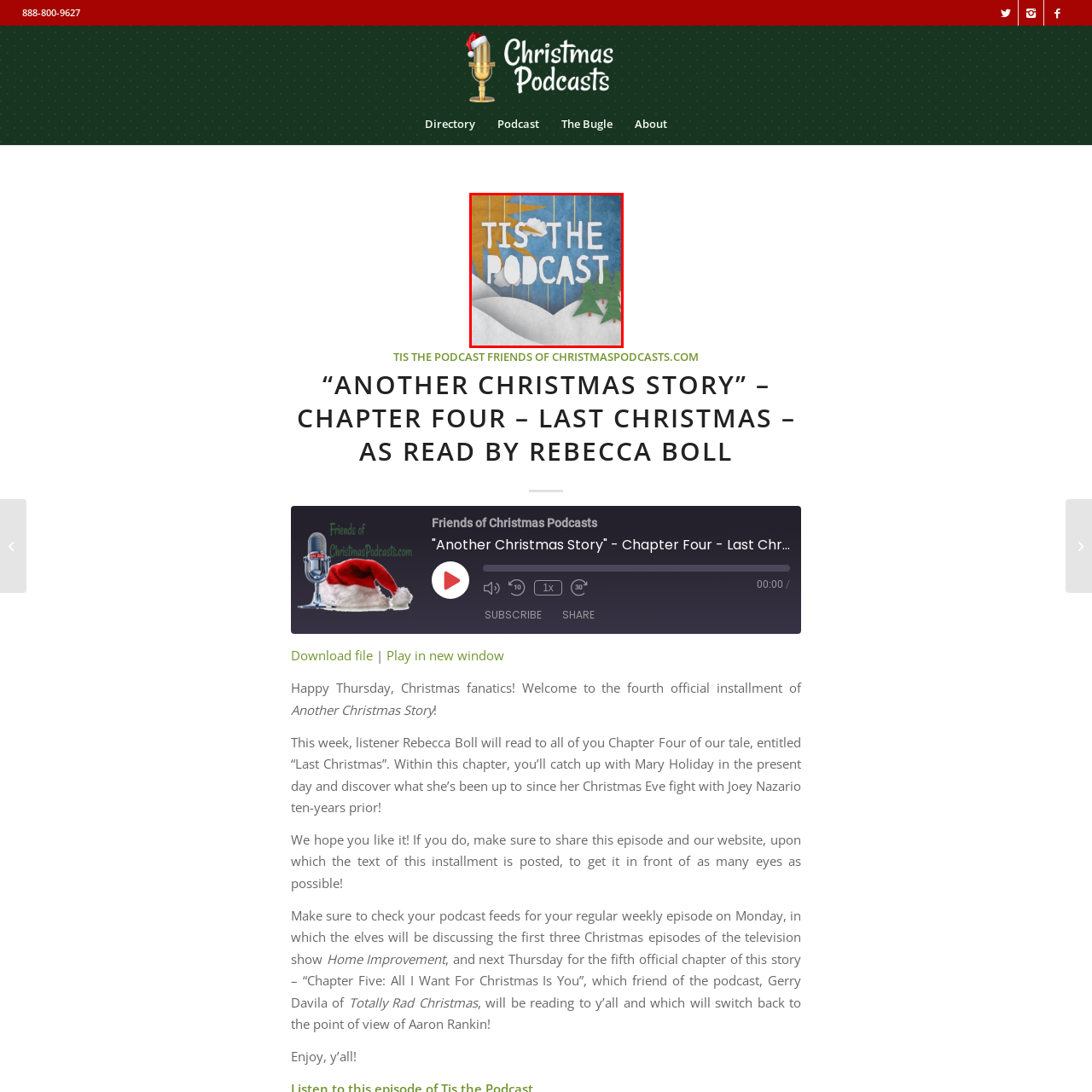Focus your attention on the image enclosed by the red boundary and provide a thorough answer to the question that follows, based on the image details: What is the focus of the podcast 'Tis the Podcast'?

The text 'TIS THE PODCAST' is prominently displayed in a whimsical font, emphasizing the podcast's focus on celebrating holiday cheer and festive storytelling, which is evident from the overall design and imagery of the graphic.